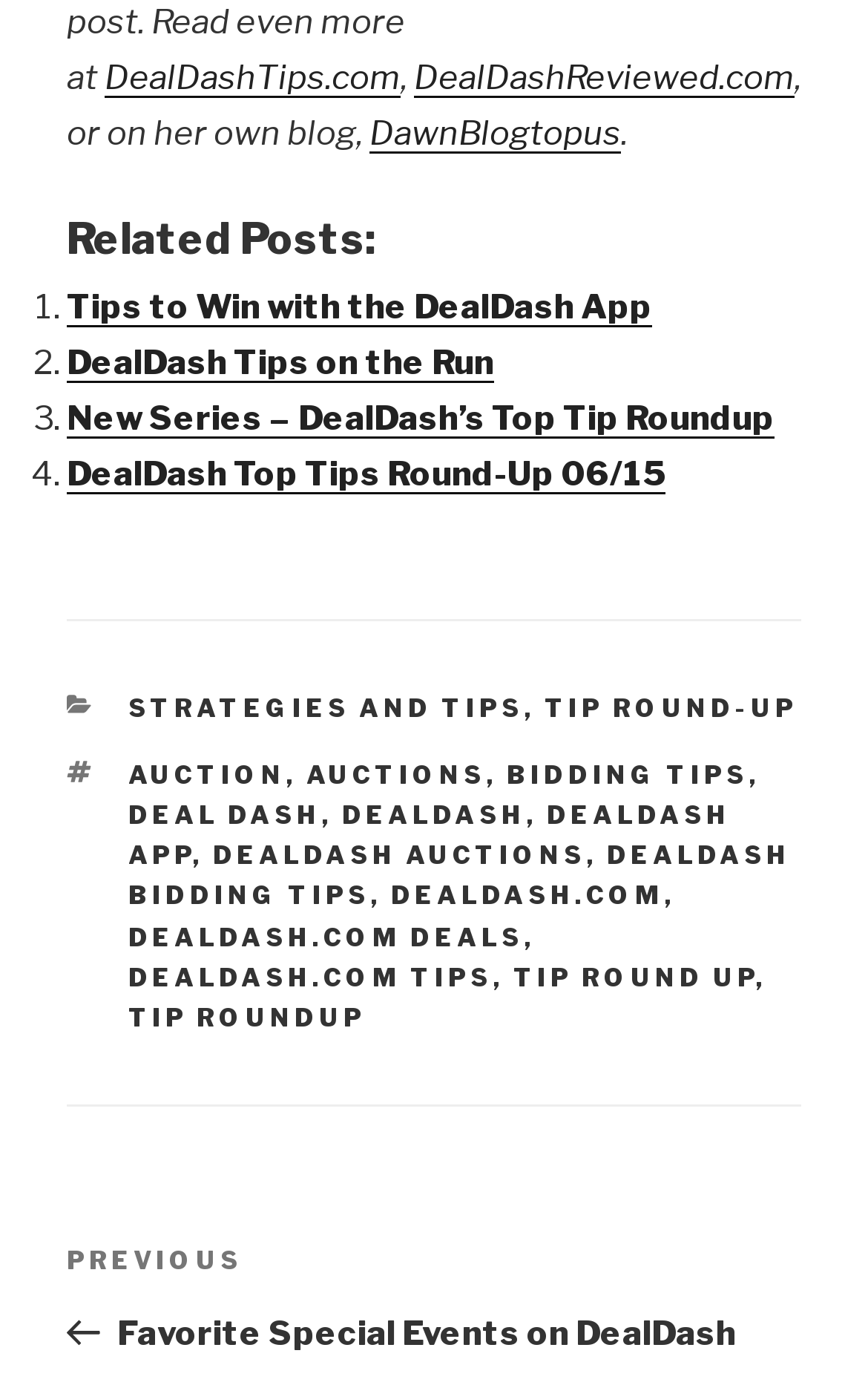Specify the bounding box coordinates for the region that must be clicked to perform the given instruction: "Visit DawnBlogtopus".

[0.426, 0.081, 0.715, 0.11]